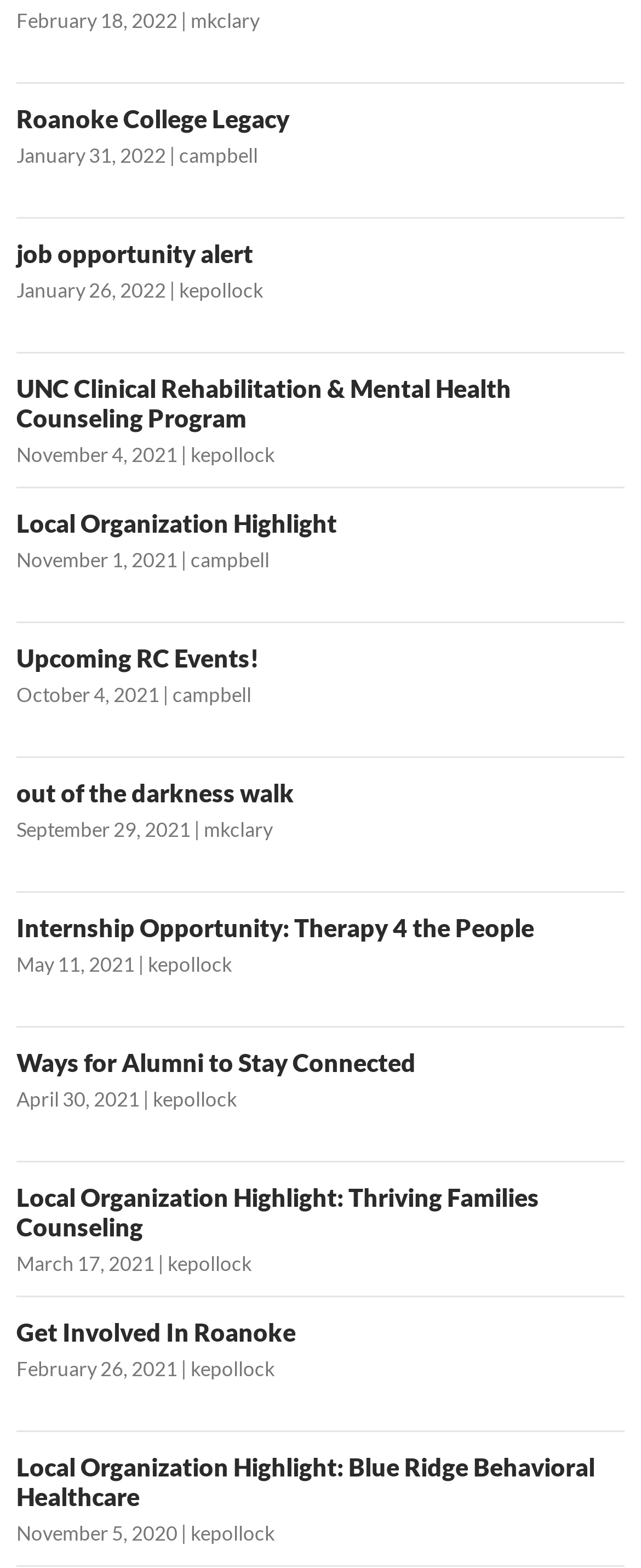Specify the bounding box coordinates (top-left x, top-left y, bottom-right x, bottom-right y) of the UI element in the screenshot that matches this description: kepollock

[0.262, 0.798, 0.392, 0.814]